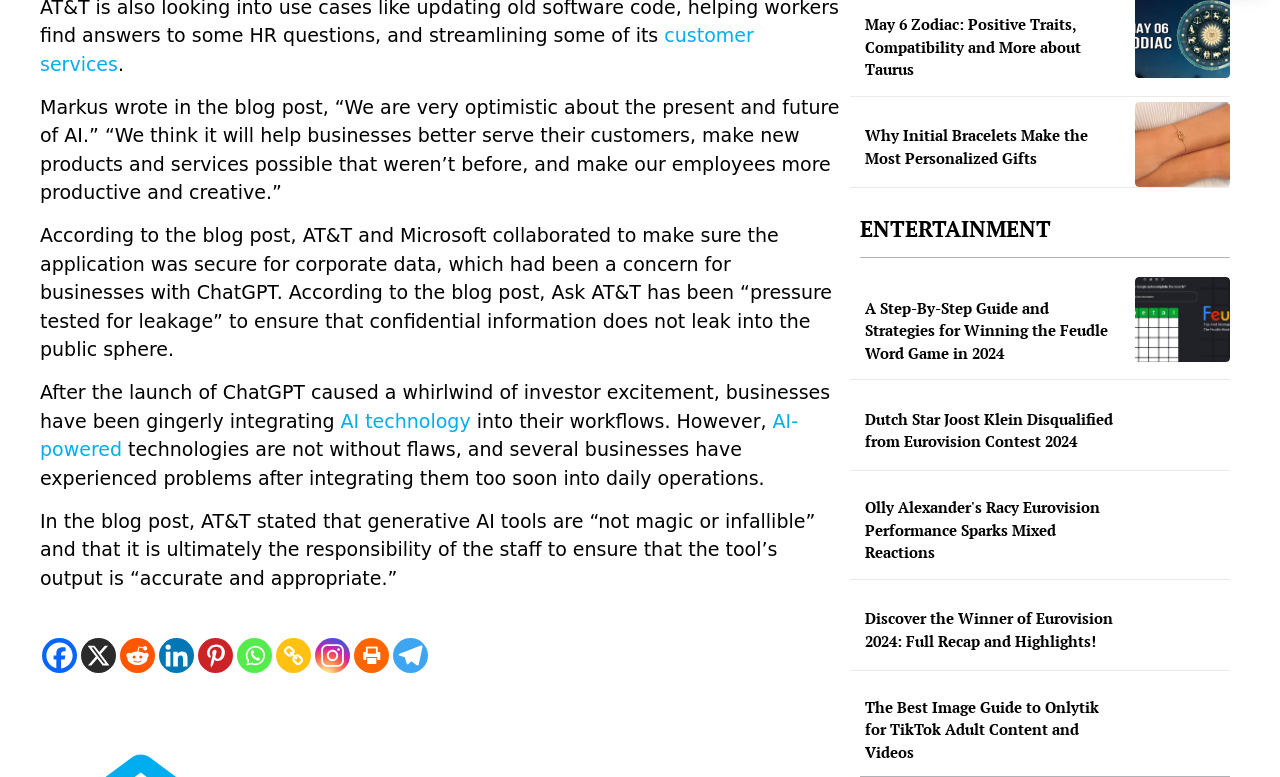What is the topic of the article with the link 'May 6 Zodiac: Positive Traits, Compatibility and More about Taurus'?
Answer with a single word or phrase, using the screenshot for reference.

Zodiac